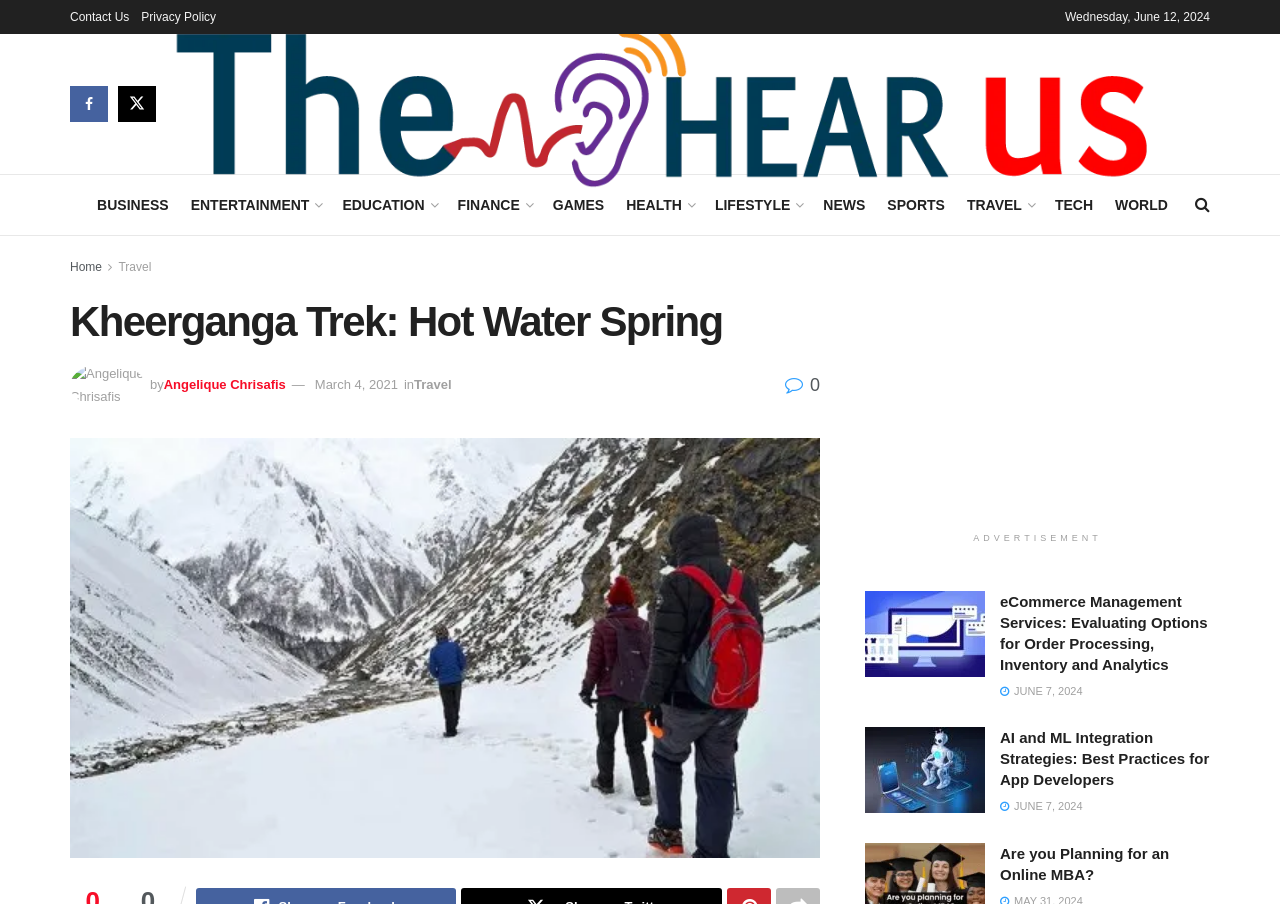What is the category of the link 'BUSINESS'?
Please provide a detailed and comprehensive answer to the question.

I found the link 'BUSINESS' on the webpage and noticed that it is part of a list of links with similar formatting and icons, suggesting that it is a category.